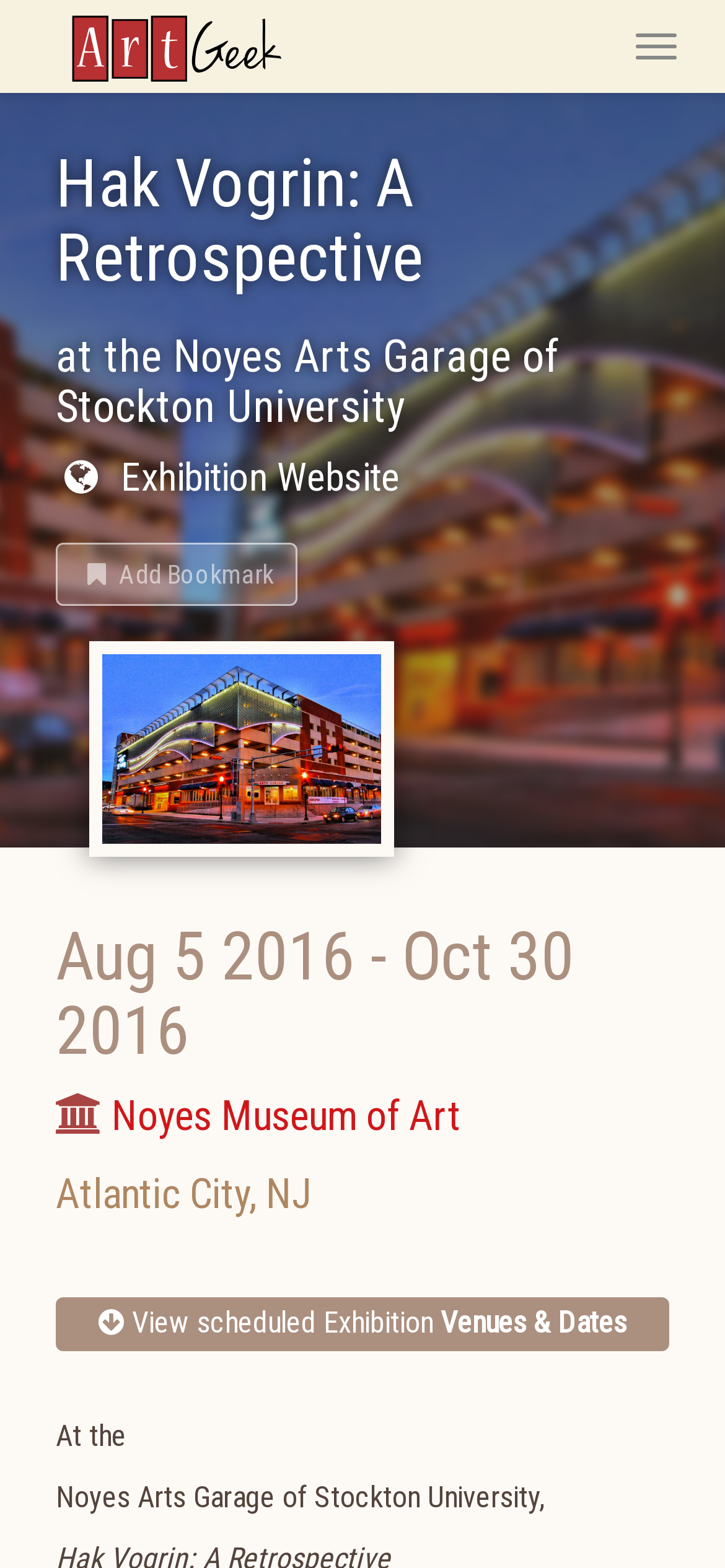What is the purpose of the button with the icon?
From the image, respond with a single word or phrase.

Add Bookmark